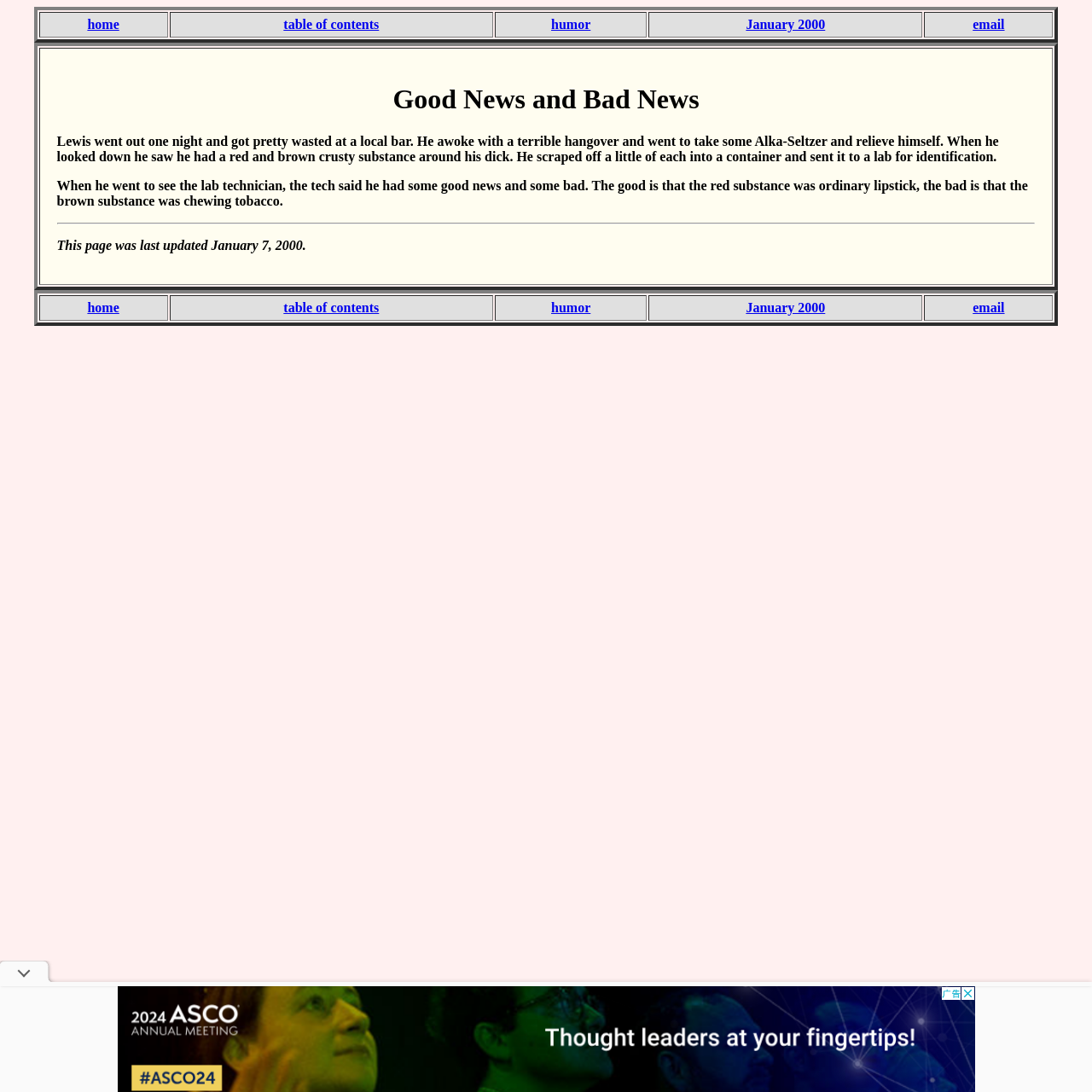Locate the bounding box of the UI element defined by this description: "table of contents". The coordinates should be given as four float numbers between 0 and 1, formatted as [left, top, right, bottom].

[0.26, 0.275, 0.347, 0.288]